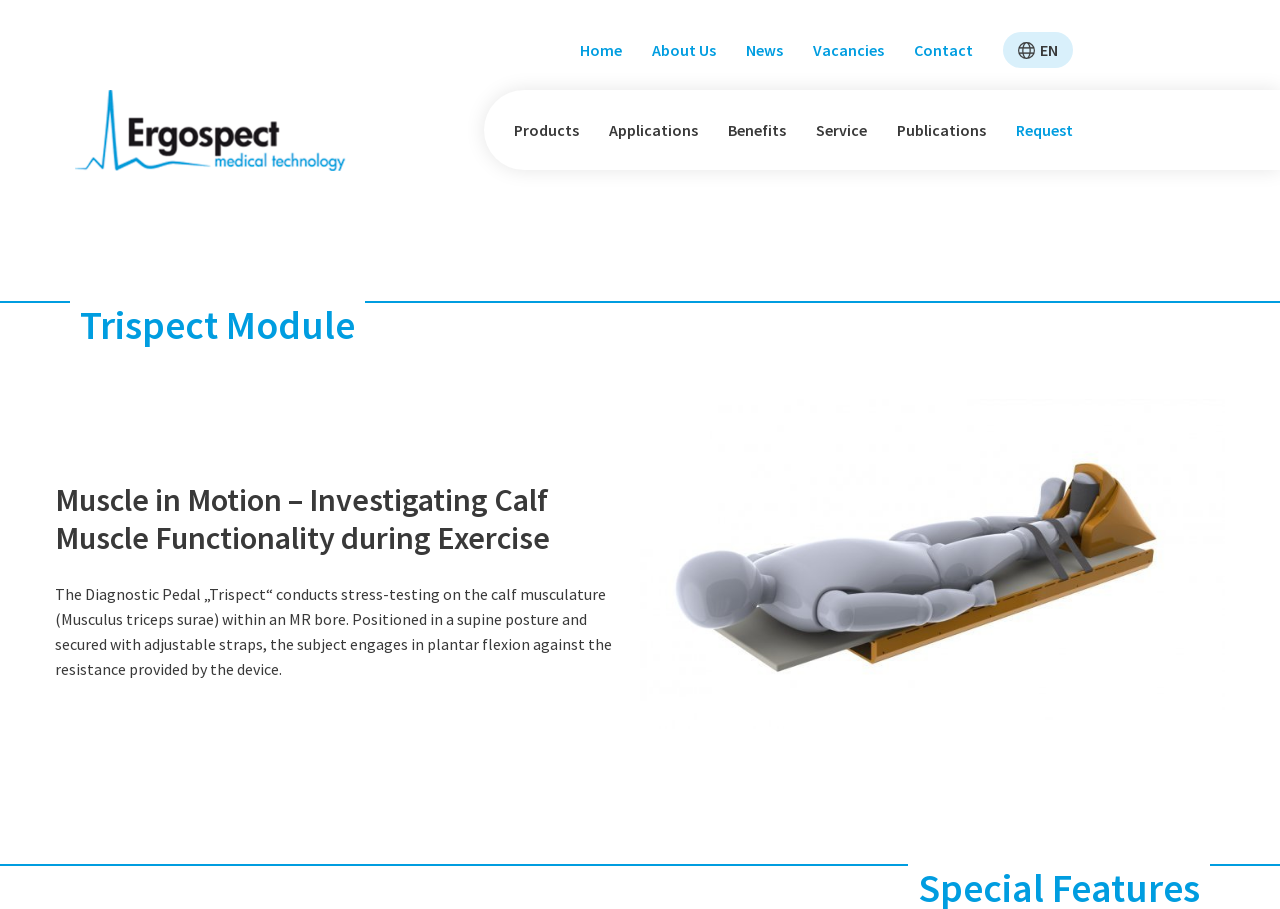Given the element description "Request" in the screenshot, predict the bounding box coordinates of that UI element.

[0.782, 0.099, 0.85, 0.187]